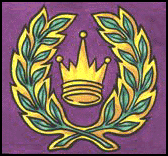Explain the contents of the image with as much detail as possible.

The image features a vibrant heraldic emblem representing a crown encircled by a laurel wreath, set against a rich purple background. This design symbolizes honor and achievement, commonly associated with nobility and accomplishments in various historical contexts. The crown, centrally positioned, signifies royalty and leadership, while the laurel wreath traditionally represents victory and prestige. This emblem could be relevant to the persona and heraldry of Don Xavier the Sinister, a notable figure within the East Kingdom, highlighting his connection to the ideals of chivalry and the history of the Society for Creative Anachronism (SCA).